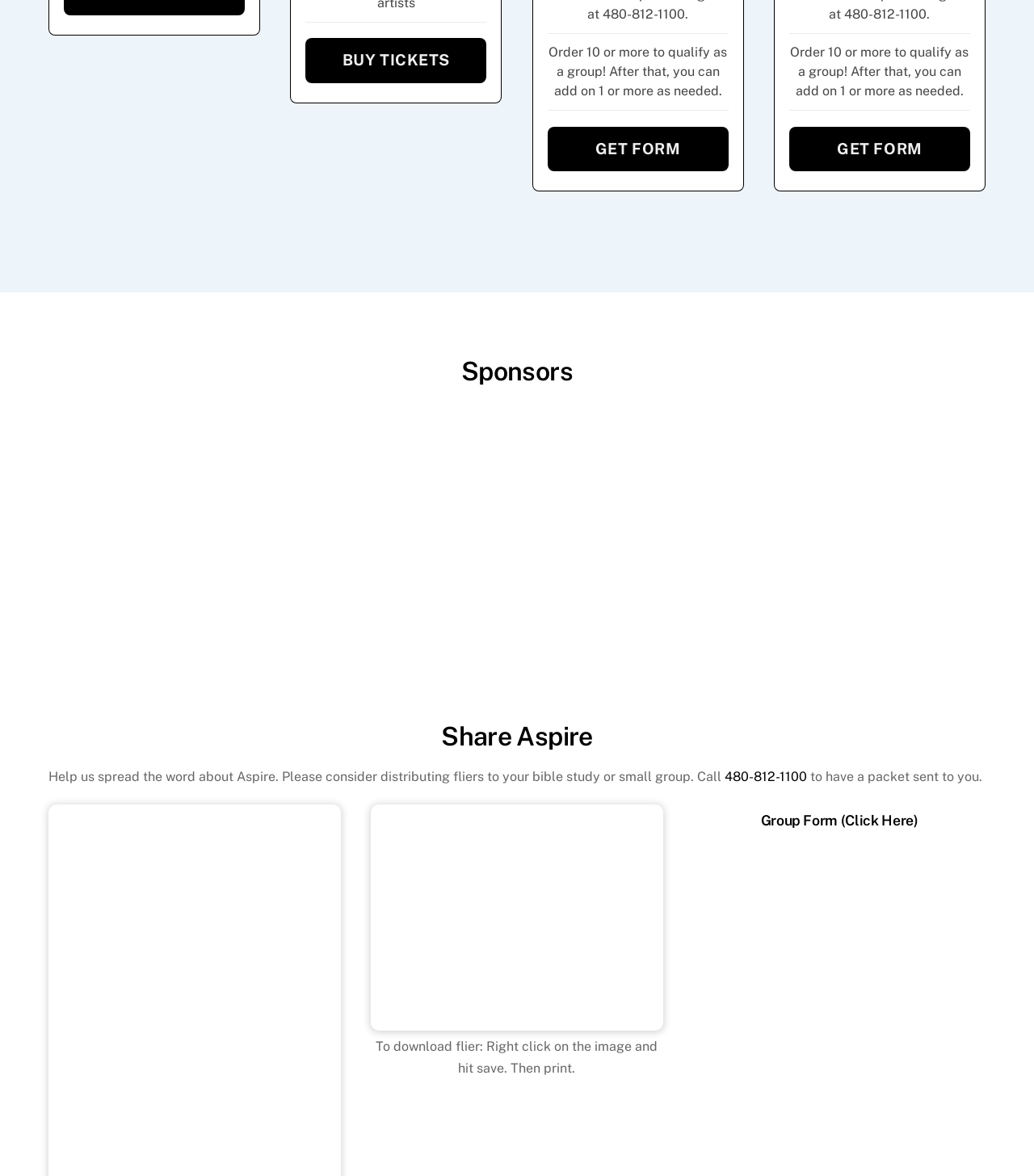Respond to the question below with a single word or phrase:
What is the purpose of the 'Share Aspire' section?

To spread the word about Aspire